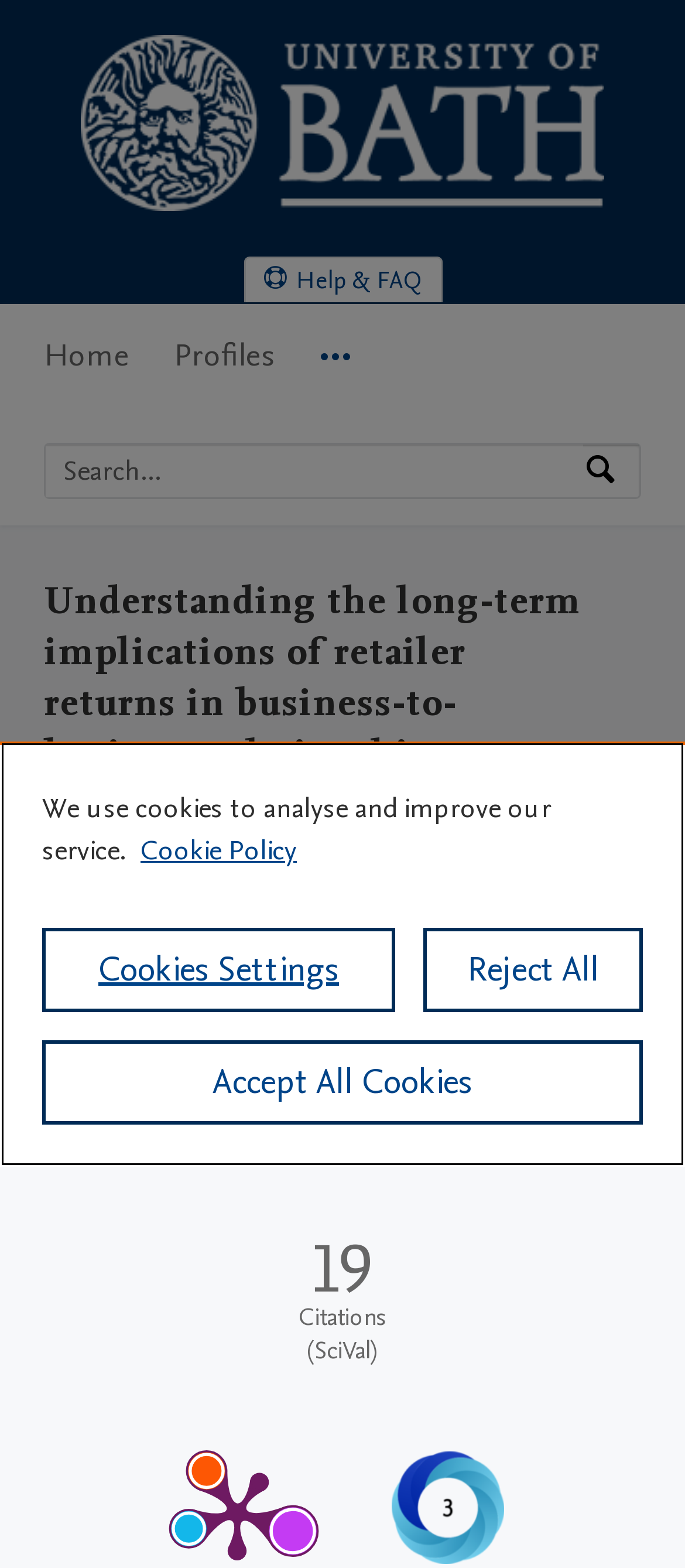Please locate the bounding box coordinates of the element that should be clicked to complete the given instruction: "Search by expertise, name or affiliation".

[0.067, 0.284, 0.851, 0.318]